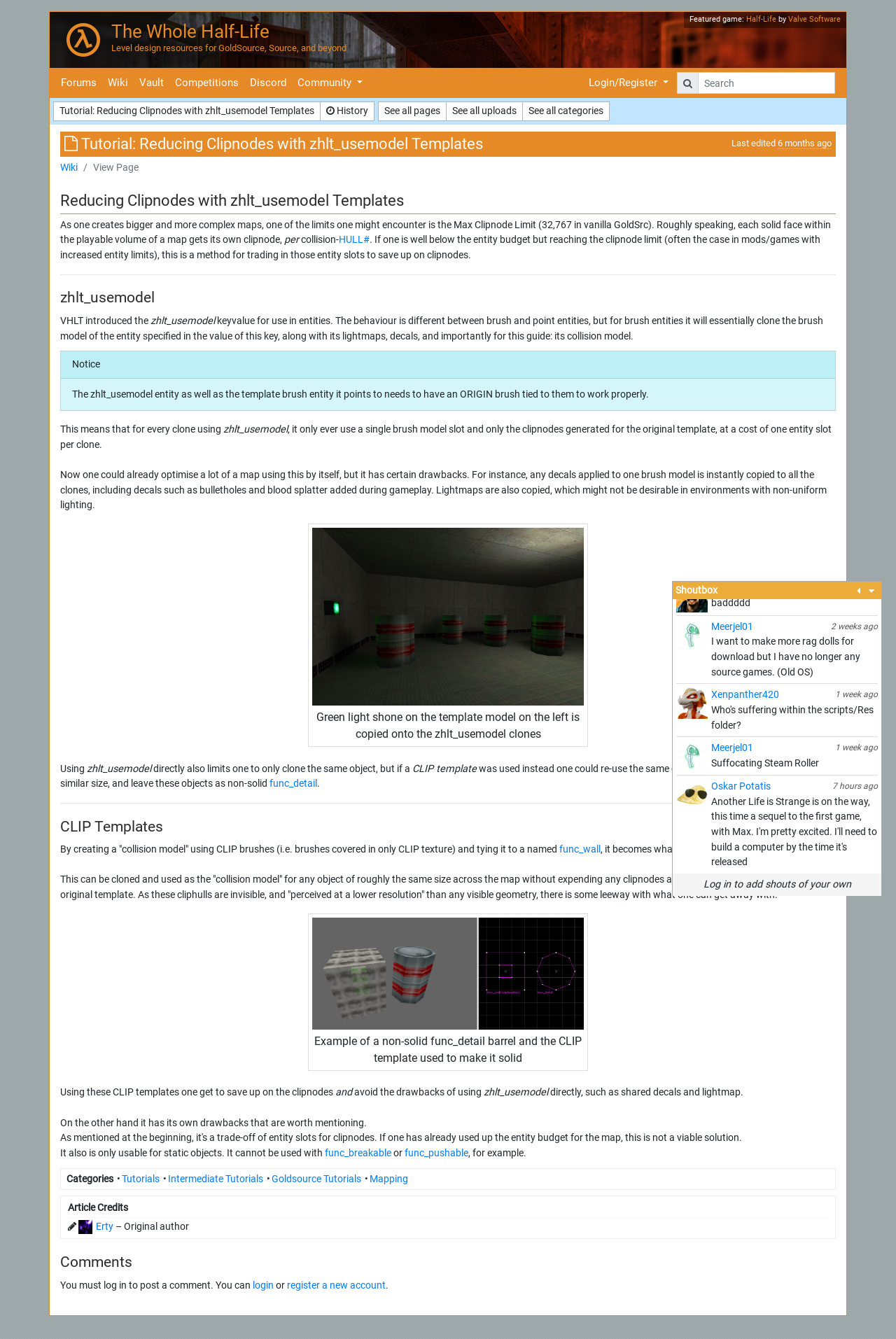Find the bounding box coordinates of the area to click in order to follow the instruction: "Click on the 'Discord' link".

[0.273, 0.052, 0.326, 0.072]